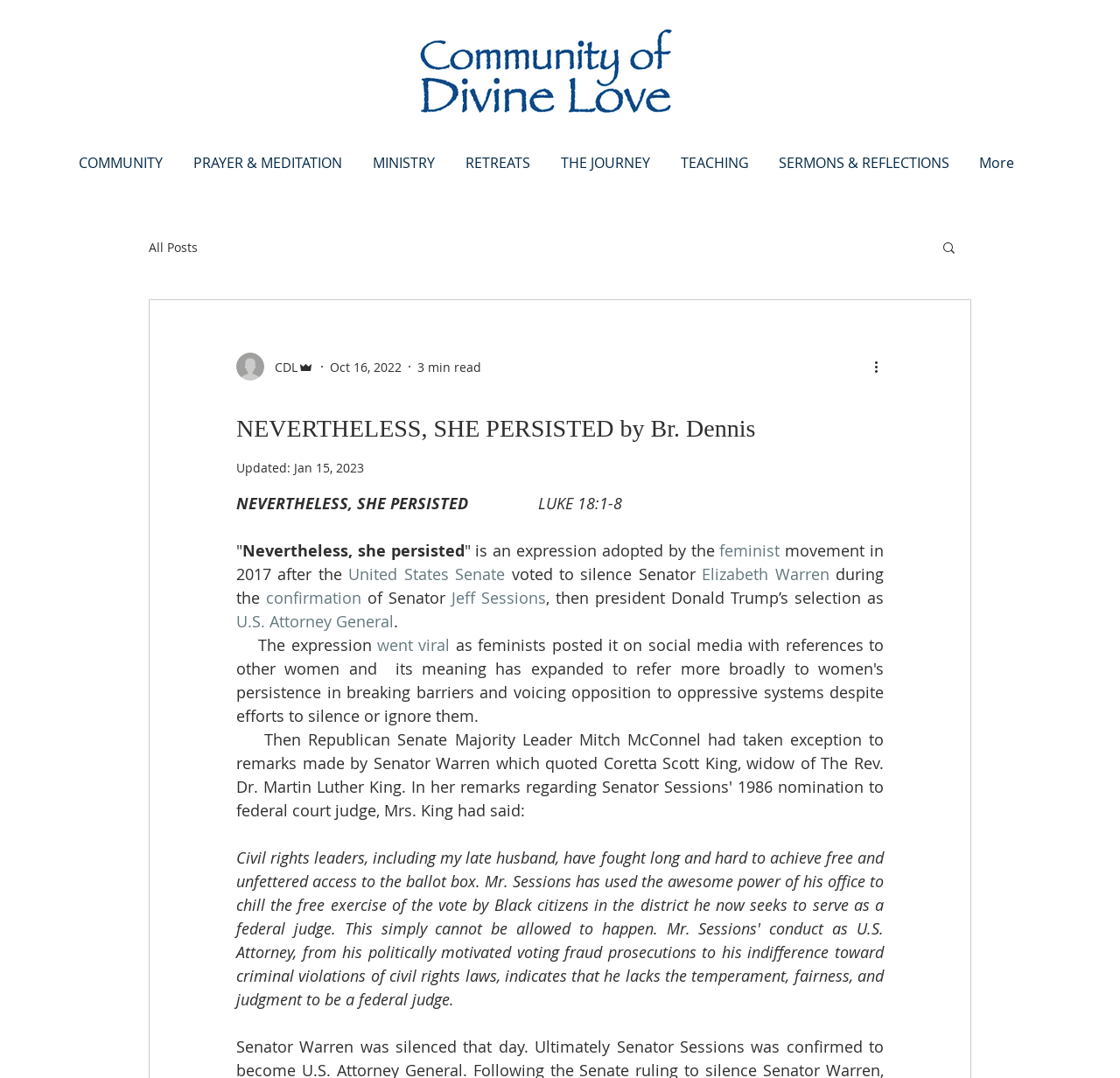Answer this question in one word or a short phrase: How many minutes does it take to read the blog post?

3 min